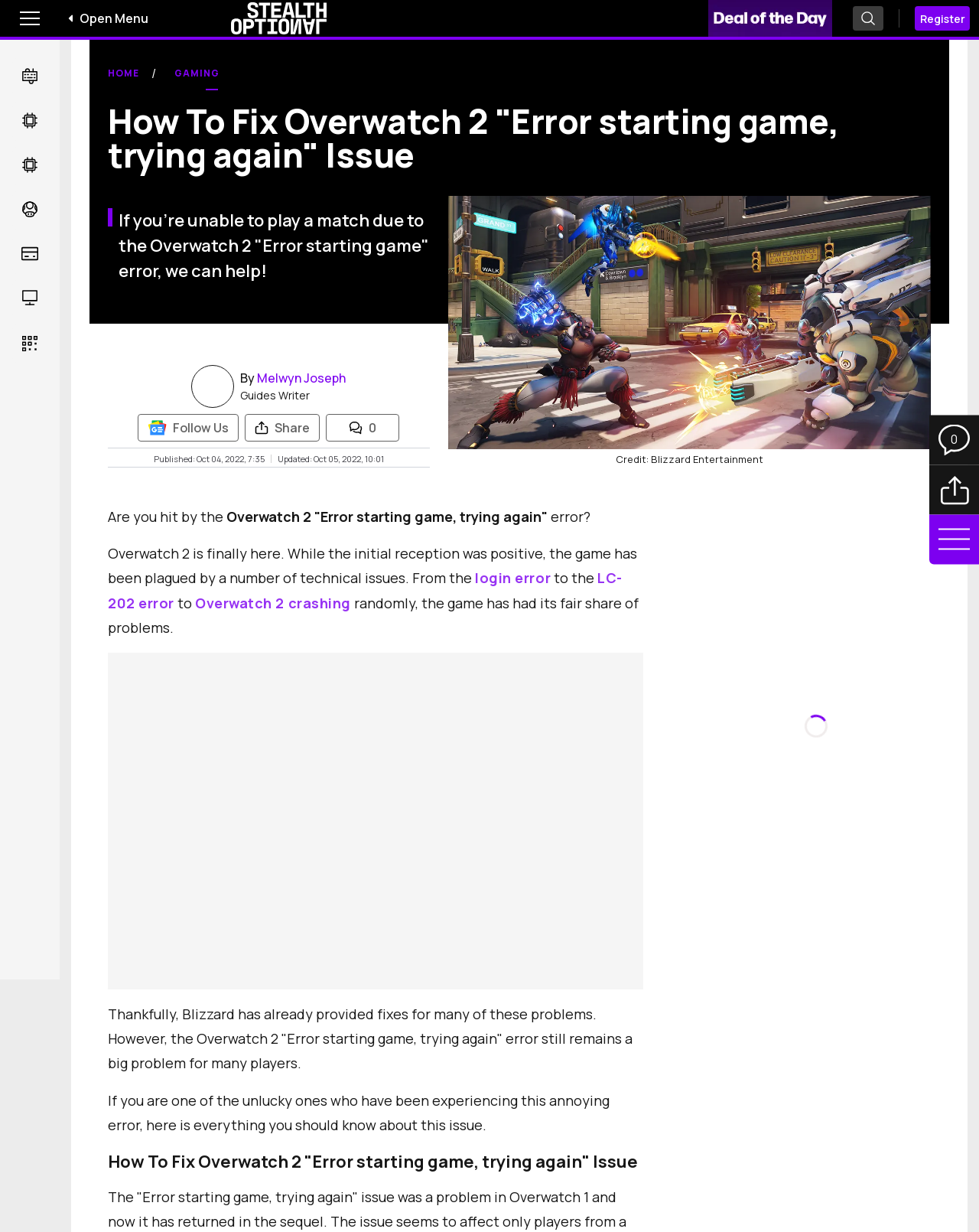Please determine the bounding box coordinates of the element's region to click for the following instruction: "View the 'Best Costco Items' article".

None